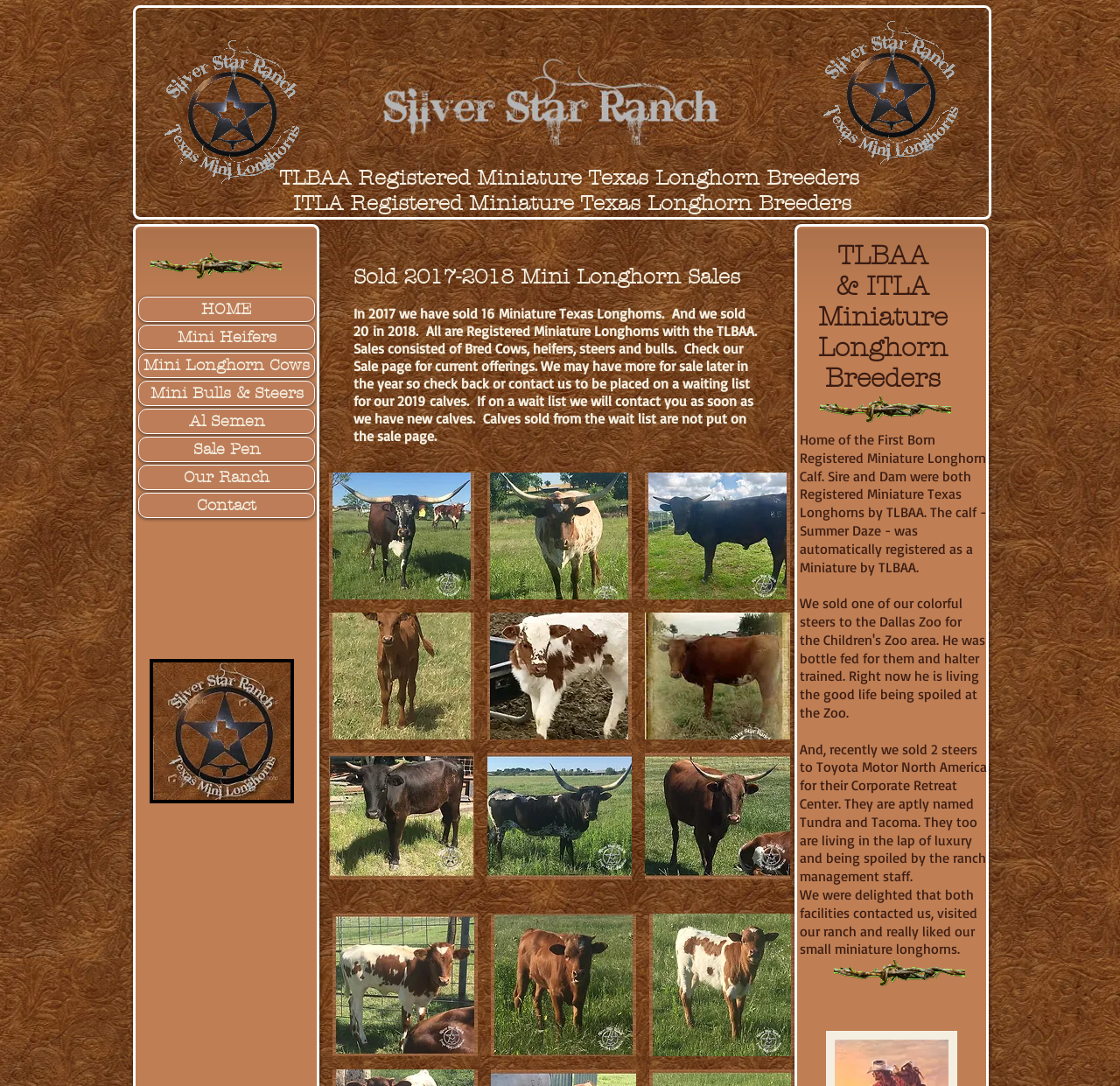Can you find and provide the main heading text of this webpage?

TLBAA Registered Miniature Texas Longhorn Breeders